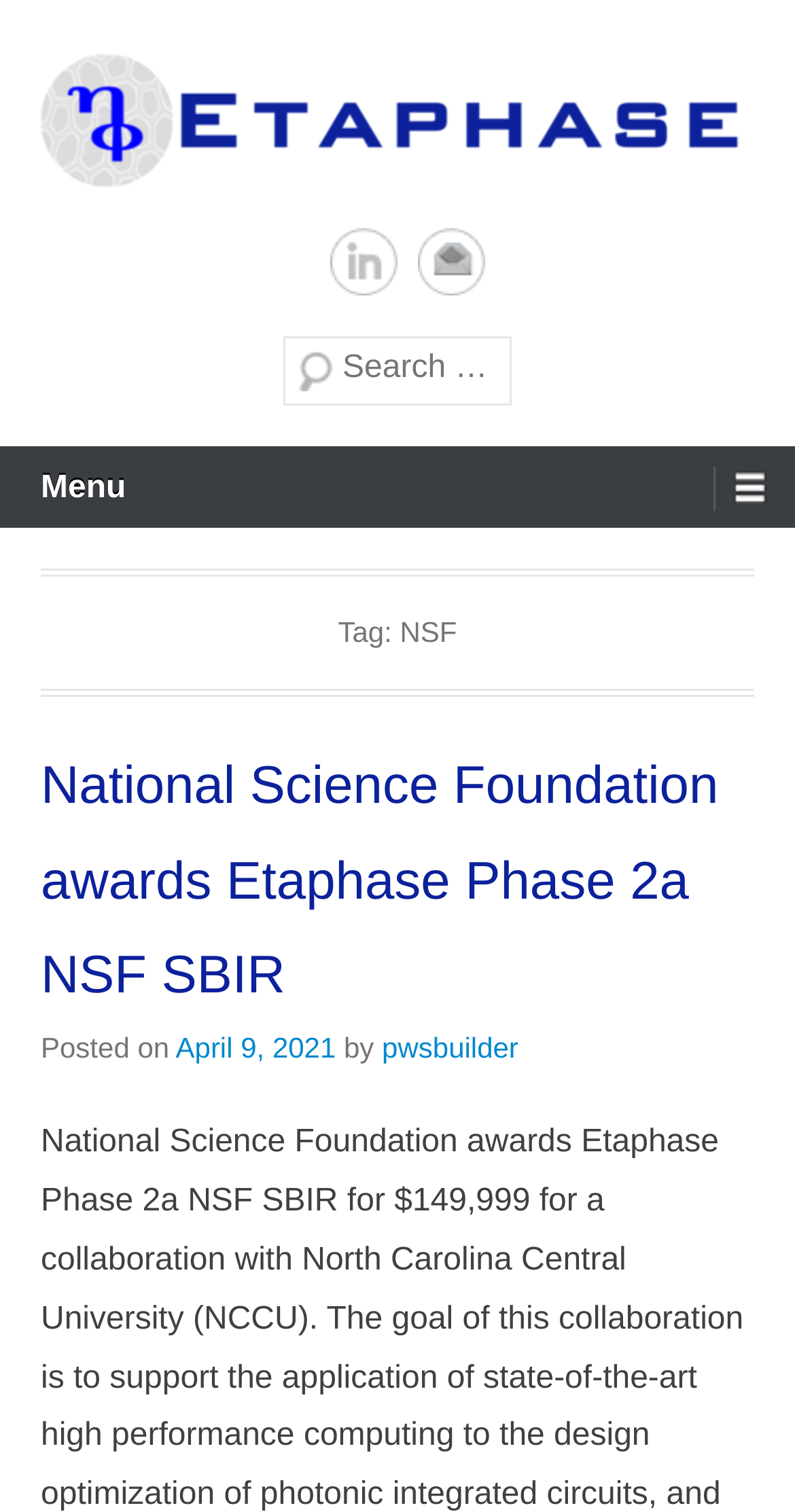When was the article posted?
Can you give a detailed and elaborate answer to the question?

The date of the article is mentioned at the bottom of the article, with a link to the date, which is 'April 9, 2021'.